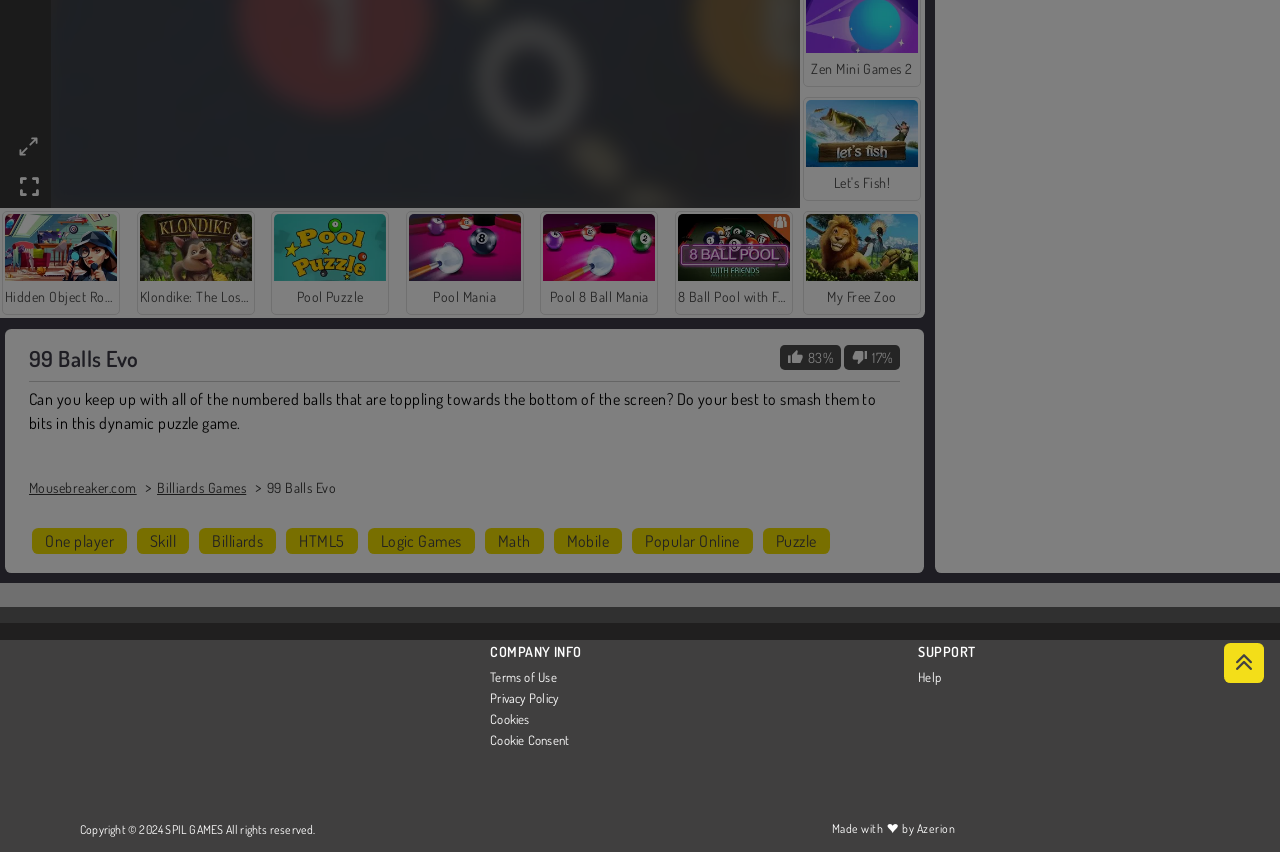Find the bounding box coordinates for the HTML element described as: "8 Ball Pool with Friends". The coordinates should consist of four float values between 0 and 1, i.e., [left, top, right, bottom].

[0.527, 0.248, 0.62, 0.37]